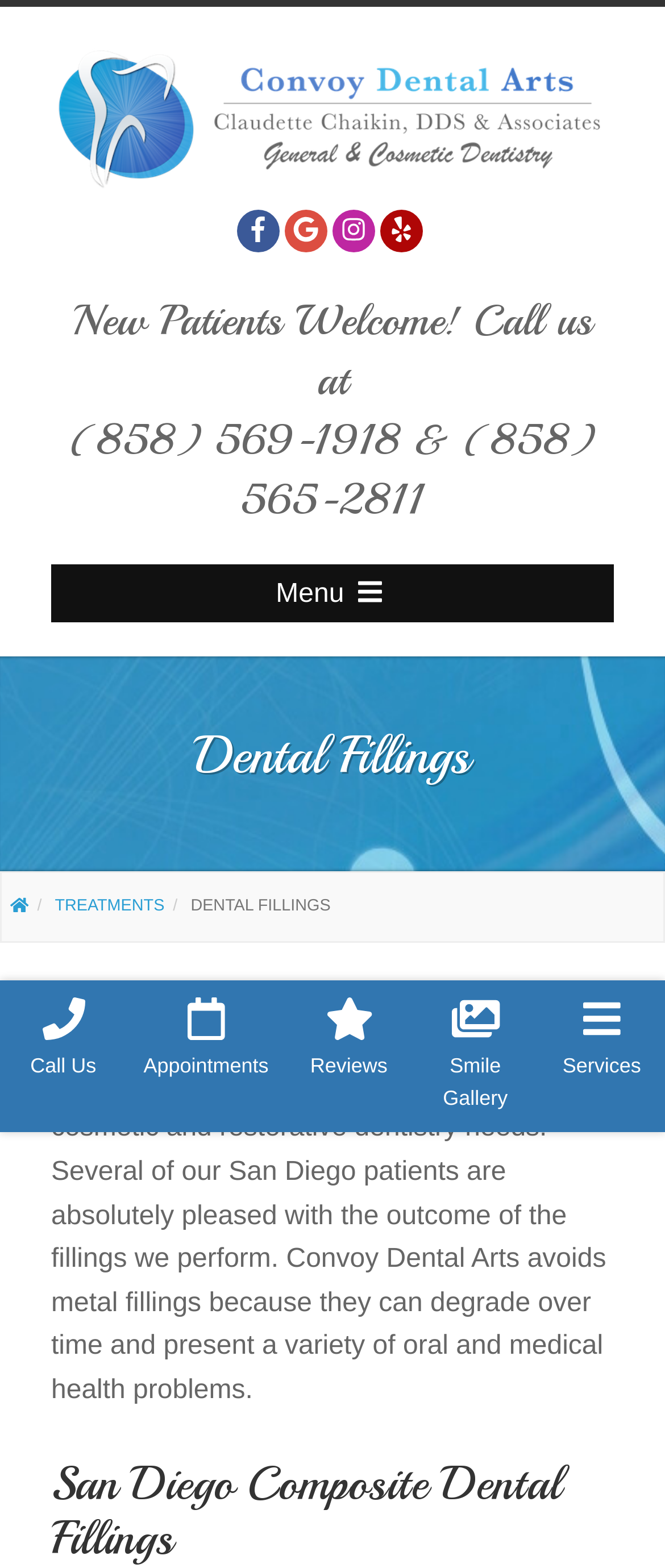Please find the bounding box coordinates of the element that needs to be clicked to perform the following instruction: "Check the save my information checkbox". The bounding box coordinates should be four float numbers between 0 and 1, represented as [left, top, right, bottom].

None